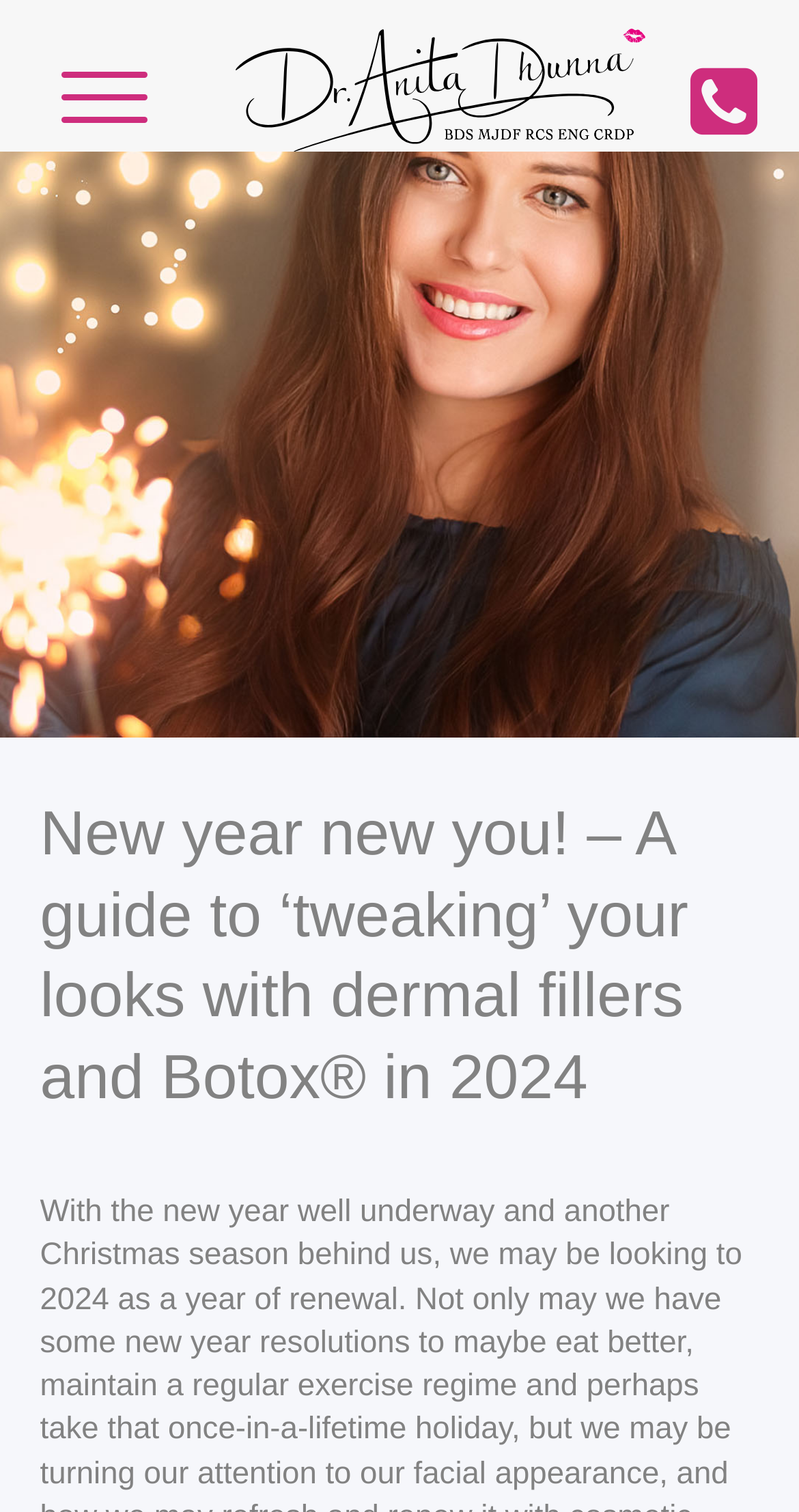Identify and provide the title of the webpage.

New year new you! – A guide to ‘tweaking’ your looks with dermal fillers and Botox® in 2024